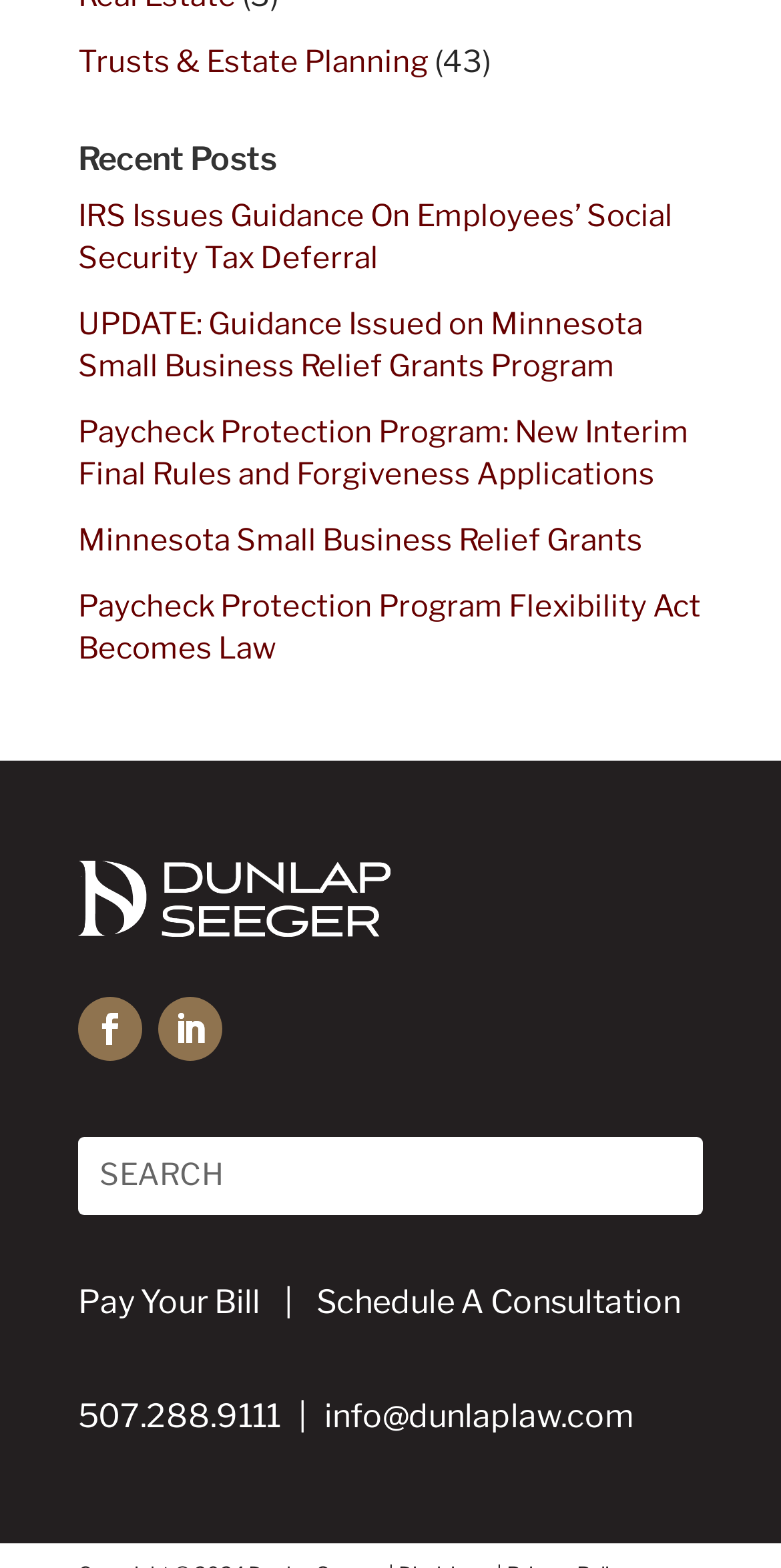Please identify the bounding box coordinates of the element I need to click to follow this instruction: "Search for something".

[0.1, 0.724, 0.9, 0.775]